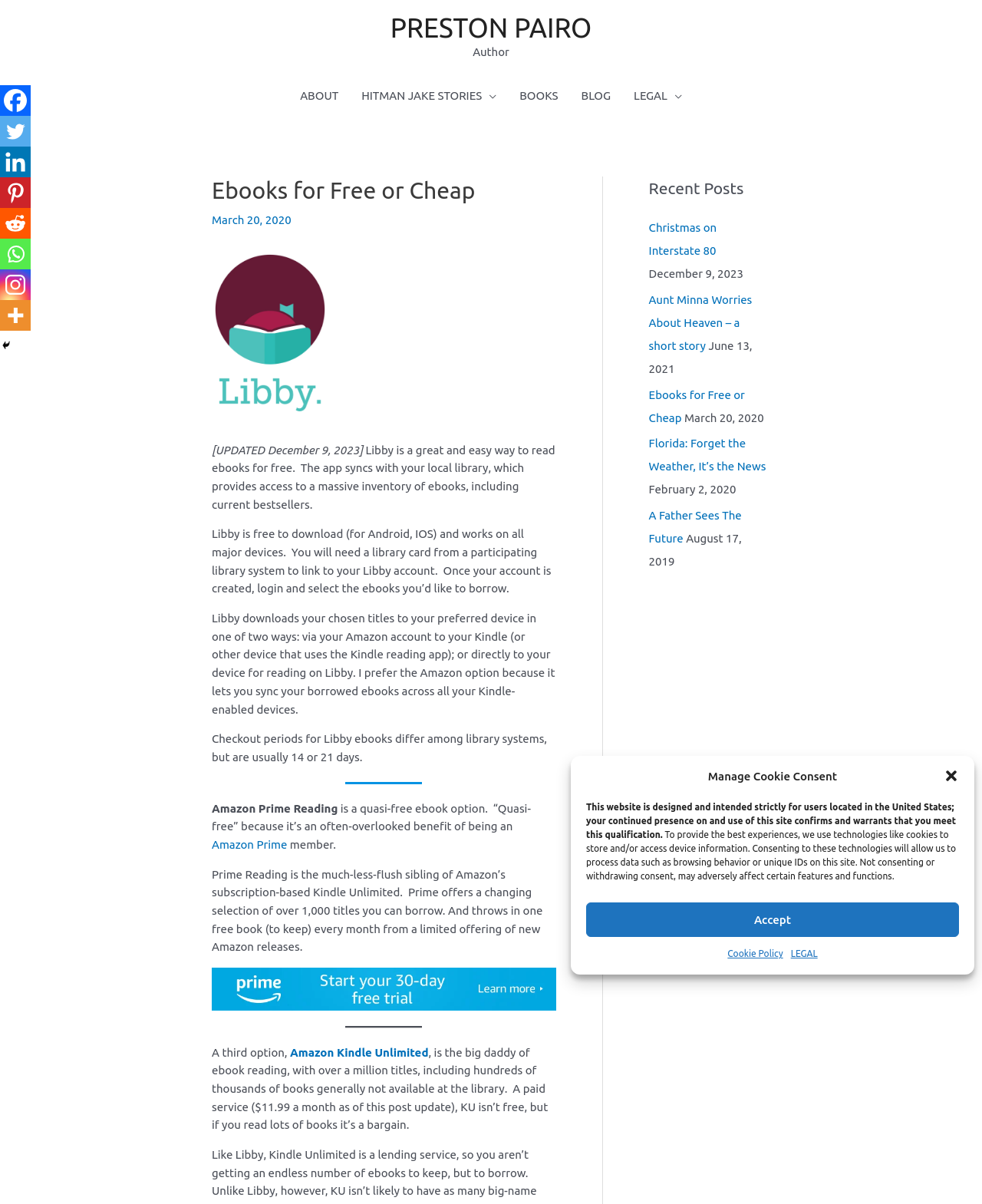Please find and give the text of the main heading on the webpage.

Ebooks for Free or Cheap